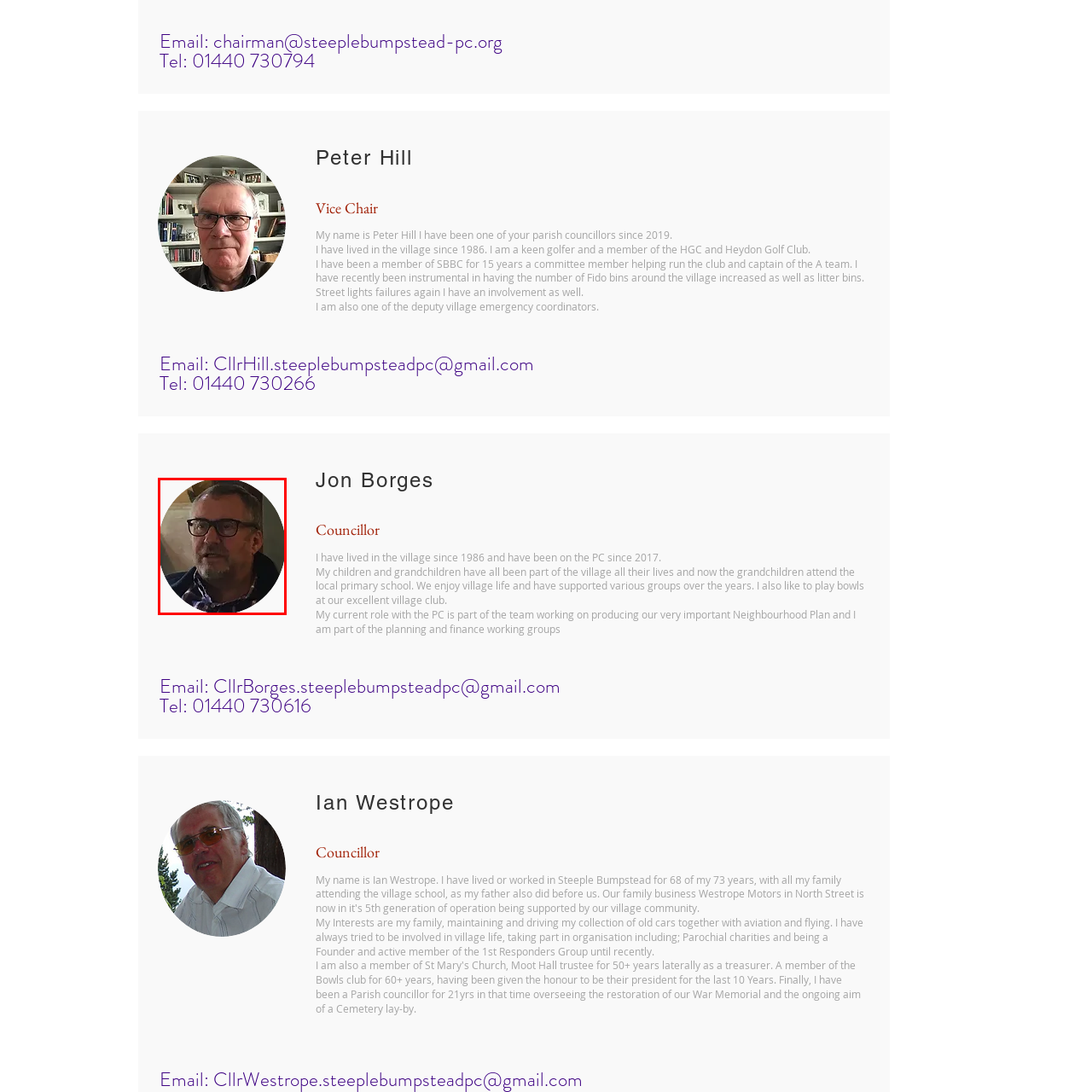View the image within the red box and answer the following question with a concise word or phrase:
How long has Jon been a member of the parish council?

Since 2017